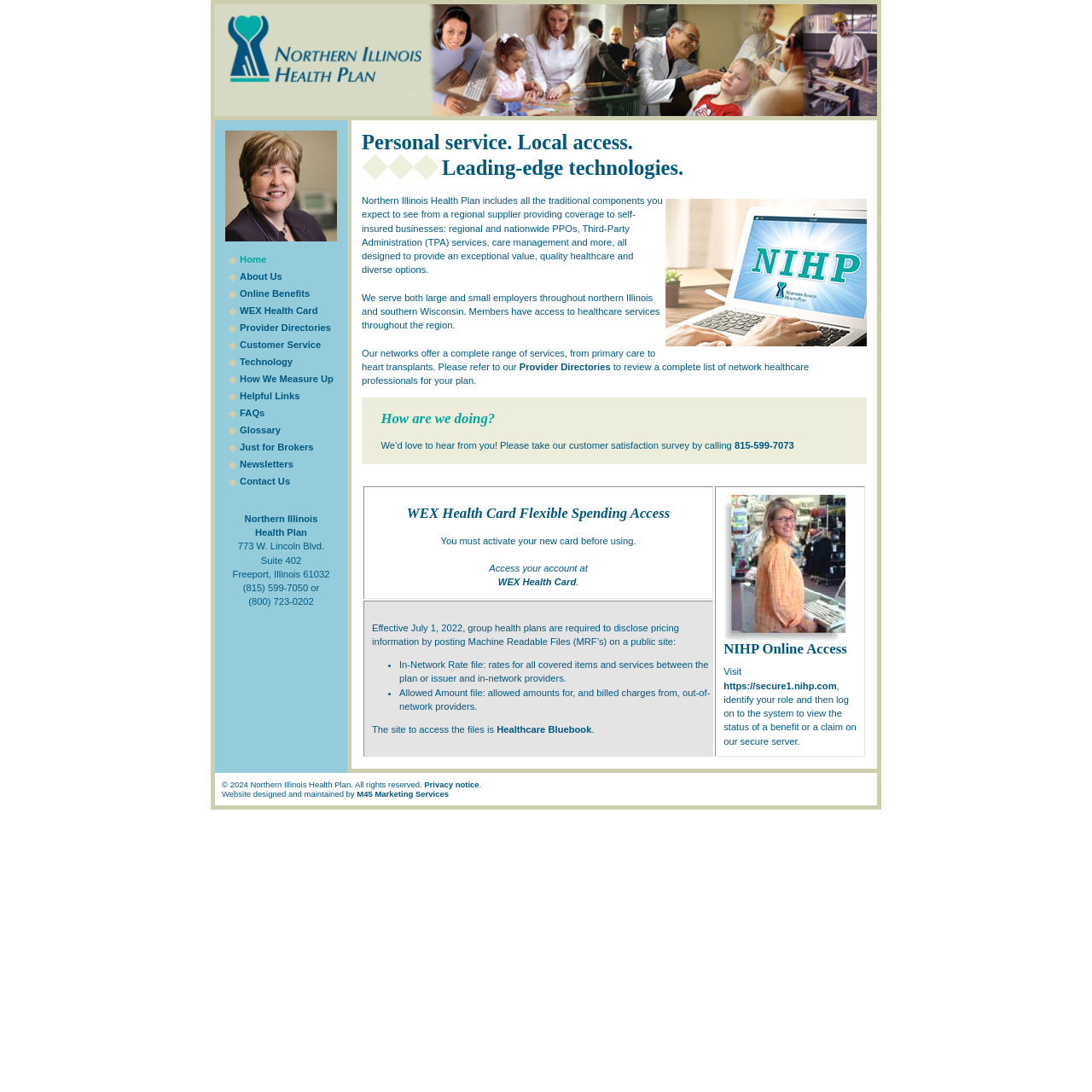Please give a succinct answer using a single word or phrase:
What is the copyright year of the health plan?

2024